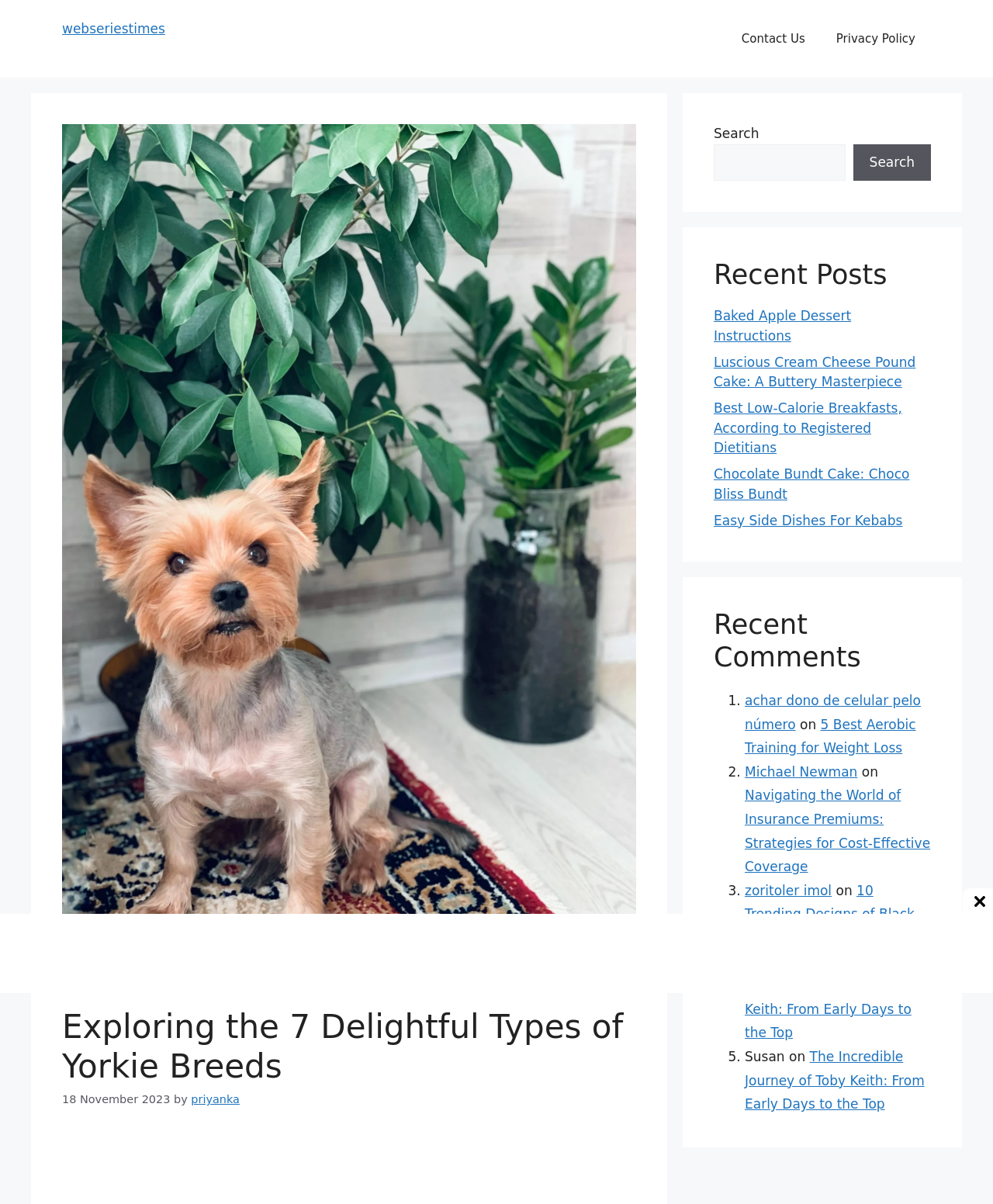Determine the bounding box coordinates for the area you should click to complete the following instruction: "read recent posts".

[0.719, 0.215, 0.938, 0.242]